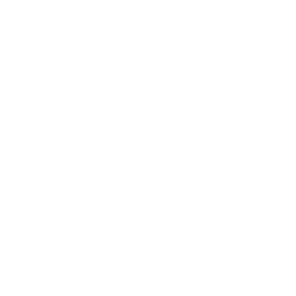In which section is the LE1-D Magnetic Starter highlighted?
Please use the image to provide a one-word or short phrase answer.

RECOMMEND PRODUCTS